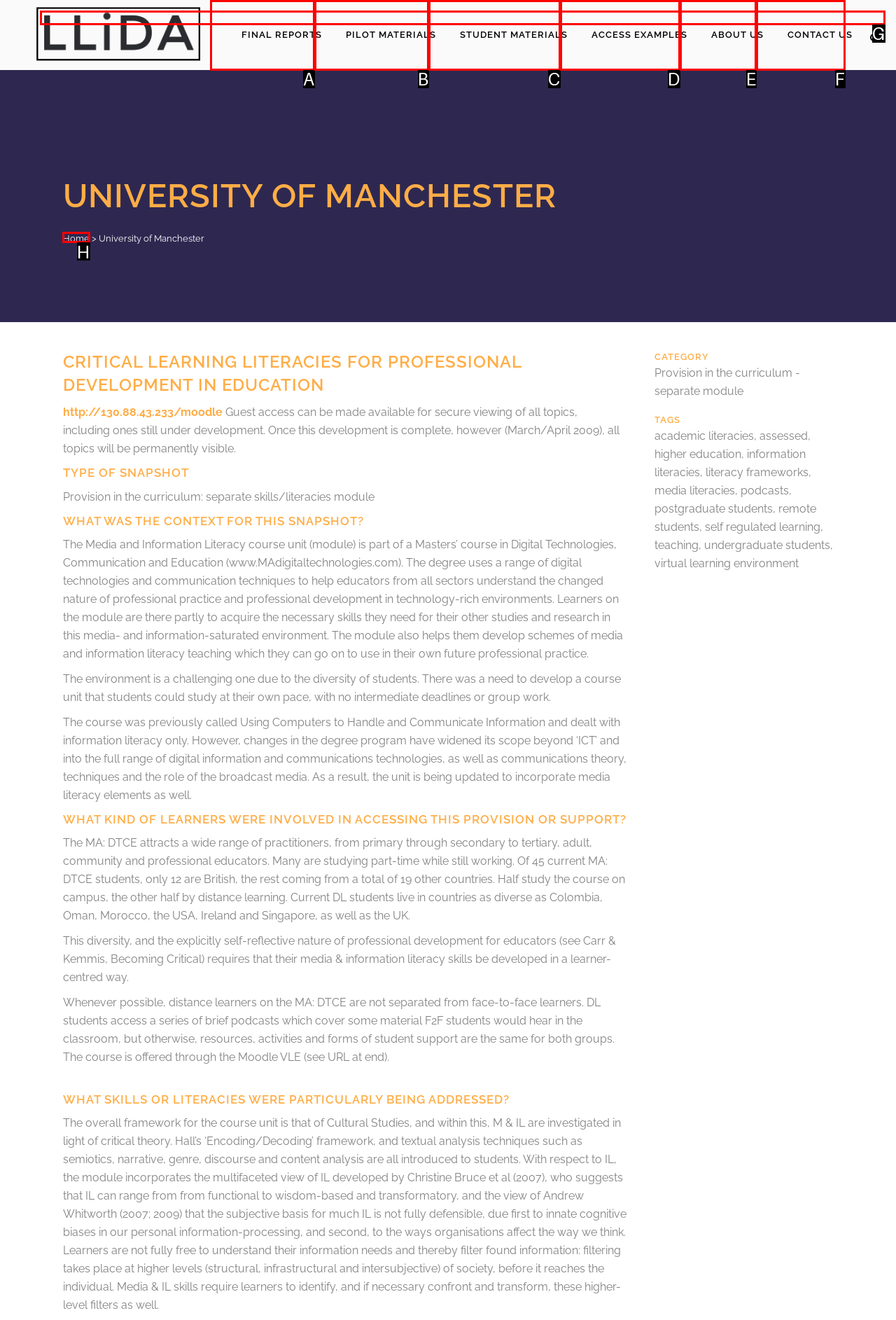Select the correct option from the given choices to perform this task: Click Home. Provide the letter of that option.

H